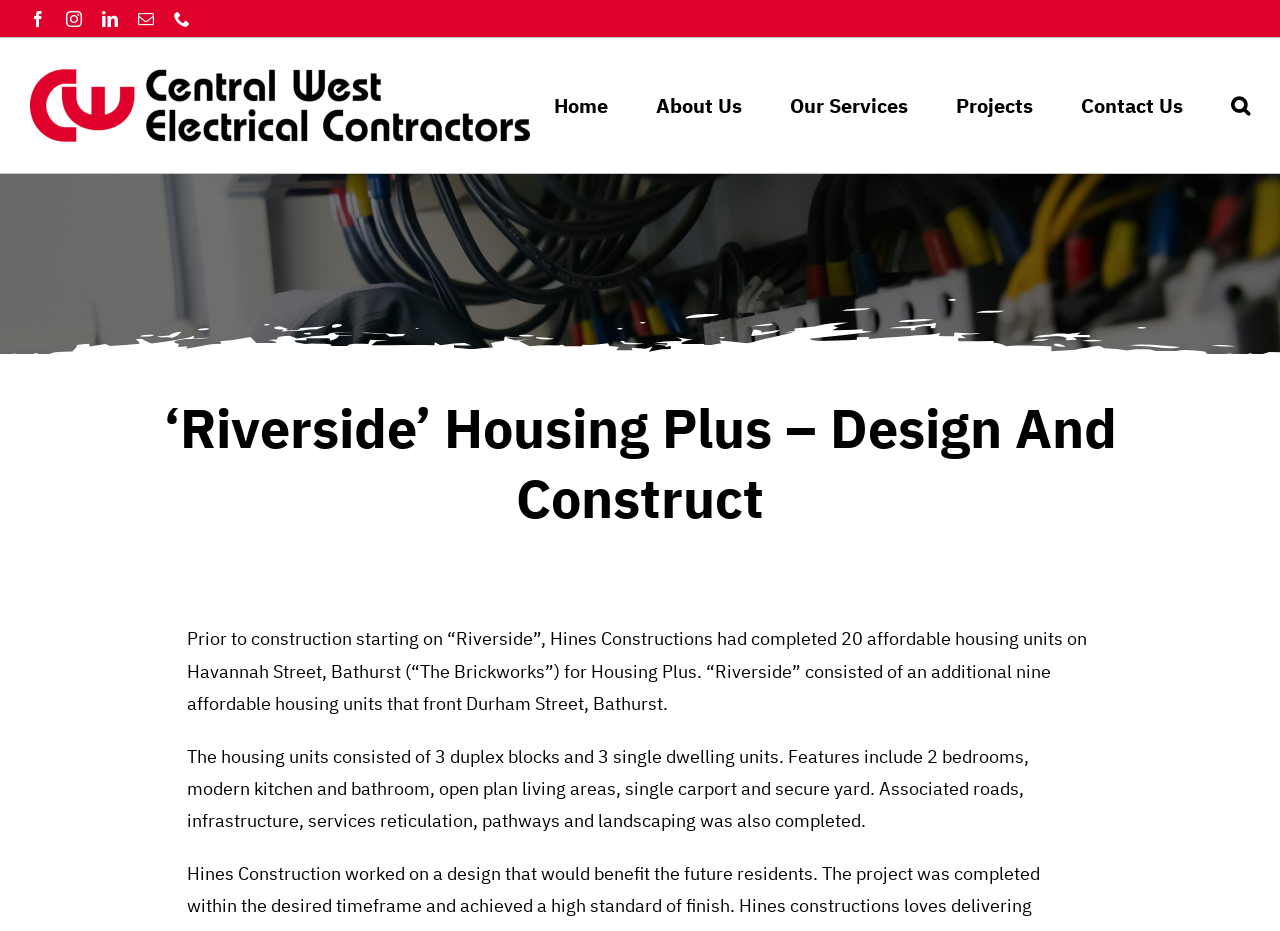Could you highlight the region that needs to be clicked to execute the instruction: "Contact Us"?

[0.845, 0.041, 0.924, 0.186]